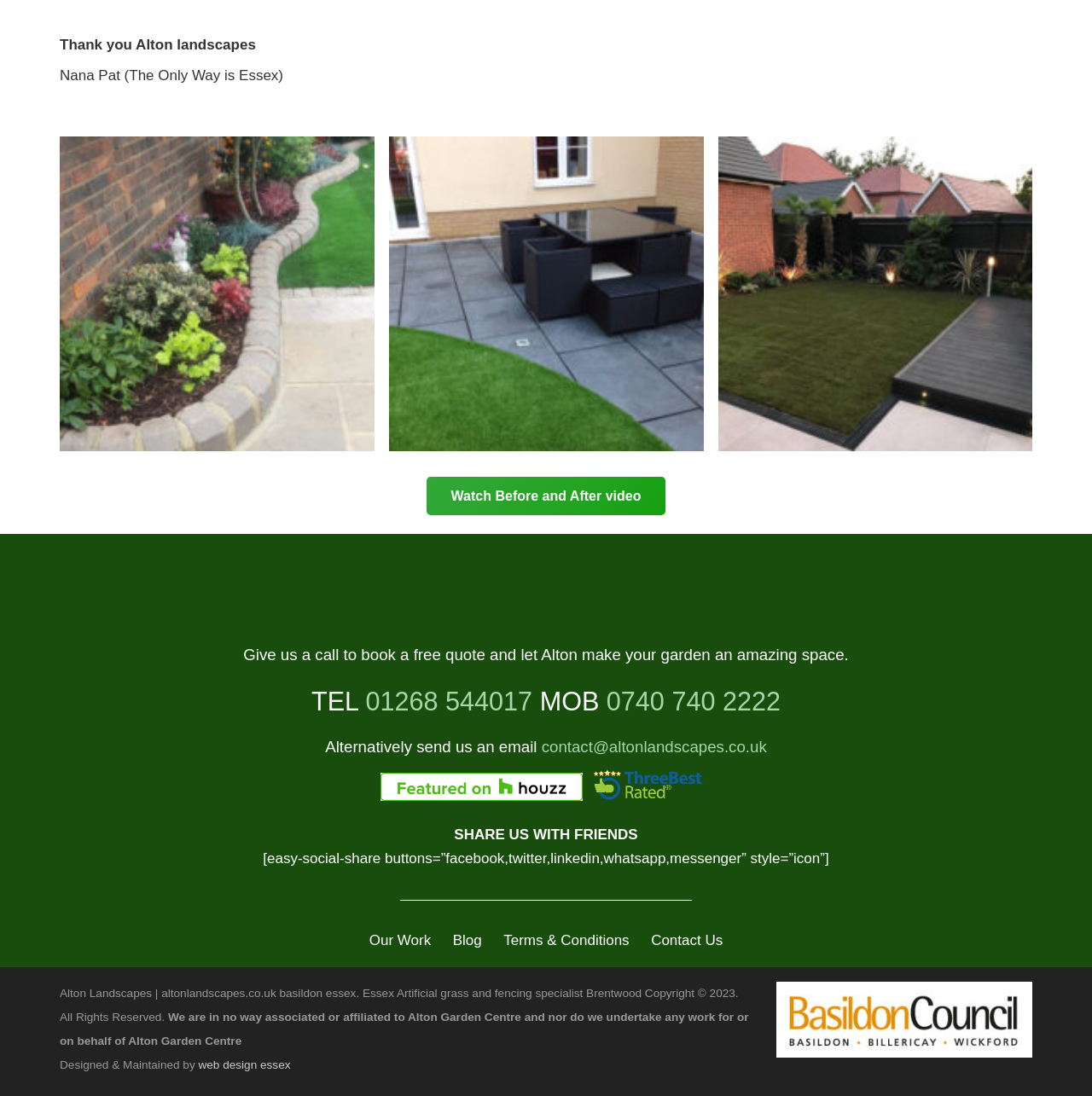What is the name of the person on Houzz? Look at the image and give a one-word or short phrase answer.

Ryan